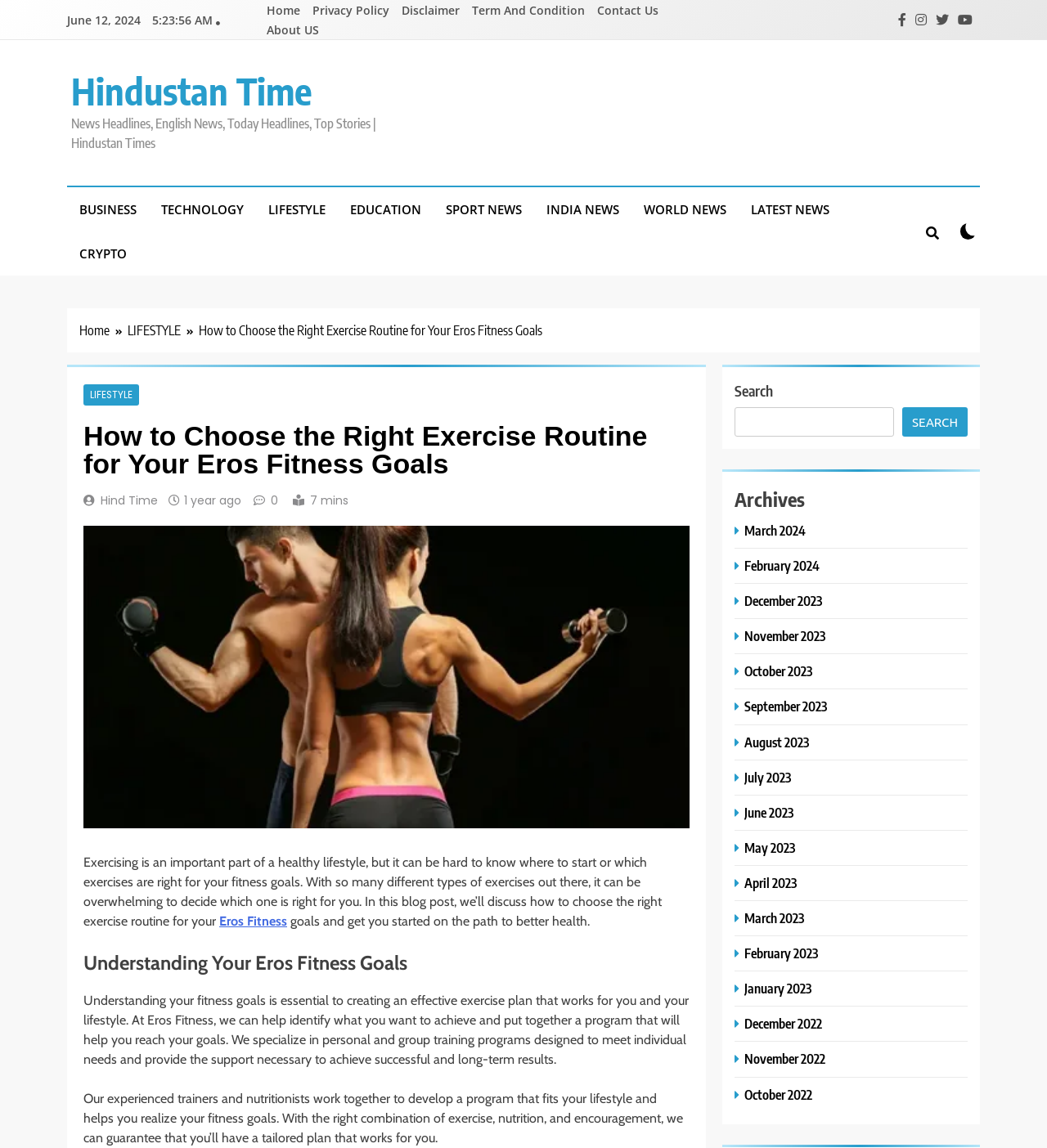Find the bounding box coordinates of the clickable area that will achieve the following instruction: "Choose the 'About US' option".

[0.25, 0.019, 0.31, 0.033]